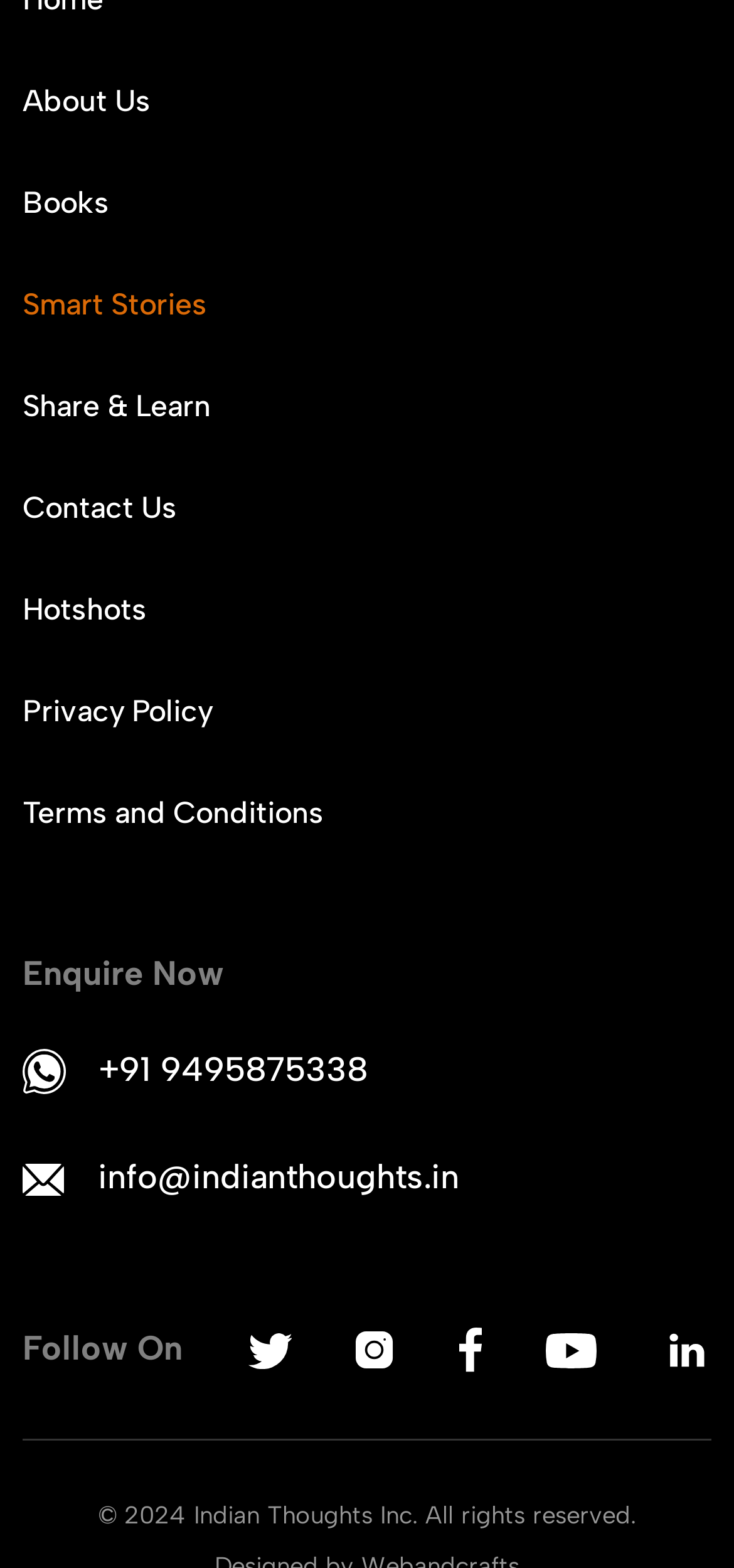Highlight the bounding box coordinates of the region I should click on to meet the following instruction: "Click on whatsapp logo".

[0.031, 0.669, 0.091, 0.697]